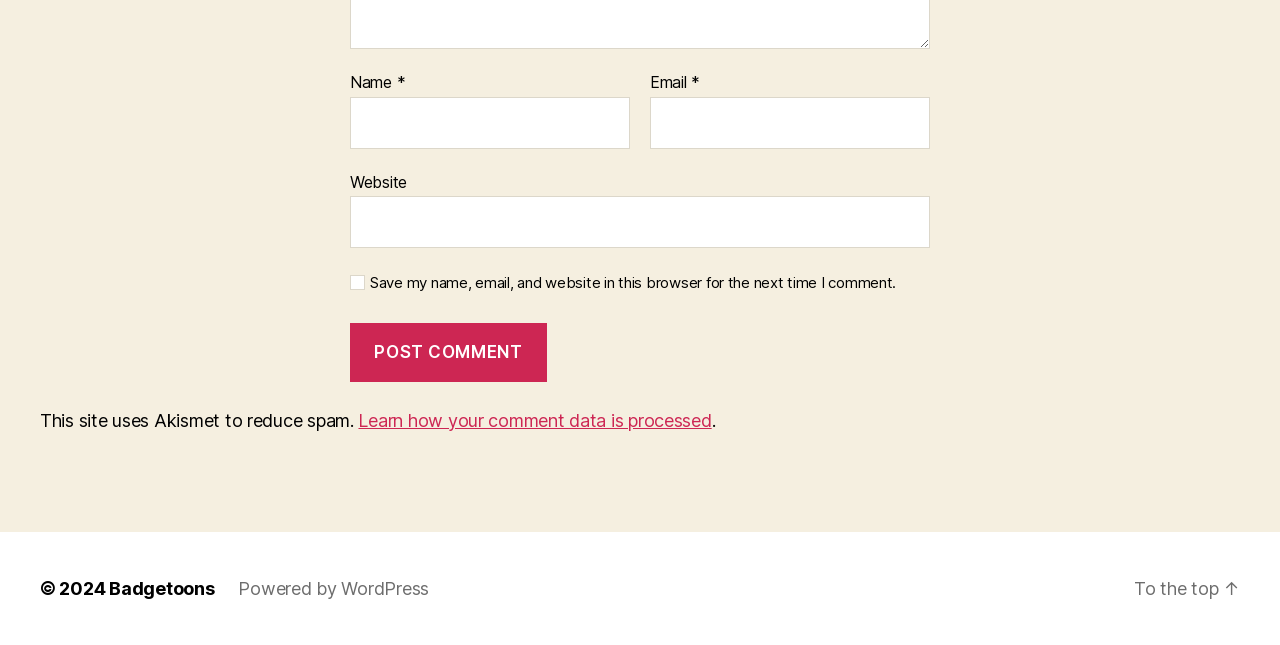Can you give a detailed response to the following question using the information from the image? What is the purpose of the 'Learn how your comment data is processed' link?

The link is located near the text 'This site uses Akismet to reduce spam', suggesting that it provides information on how the website processes user comment data, likely for privacy and security purposes.